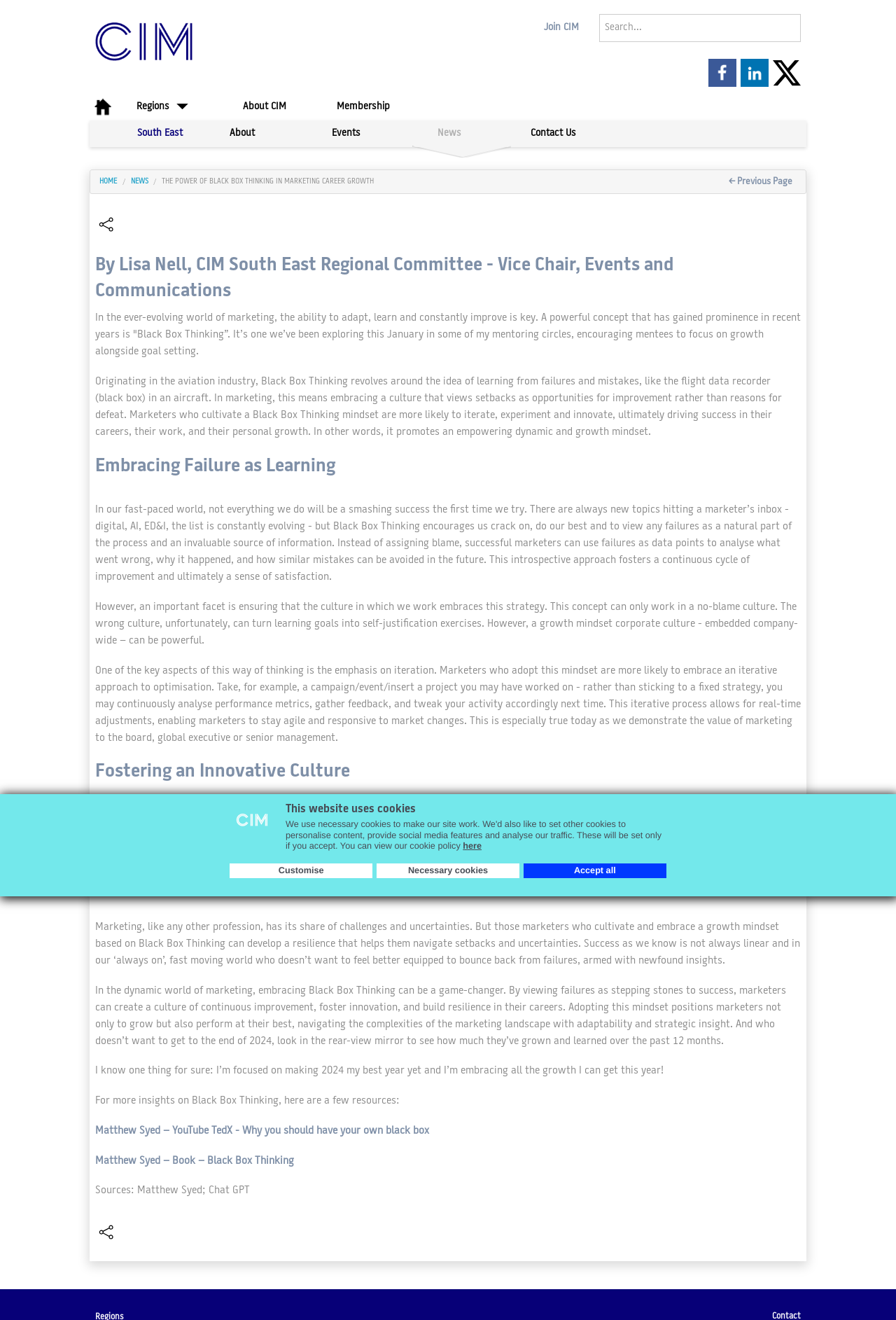What is the author's goal for 2024?
Please use the image to provide an in-depth answer to the question.

The author's goal for 2024 can be found in the last paragraph of the article, where they mention 'I’m focused on making 2024 my best year yet'.